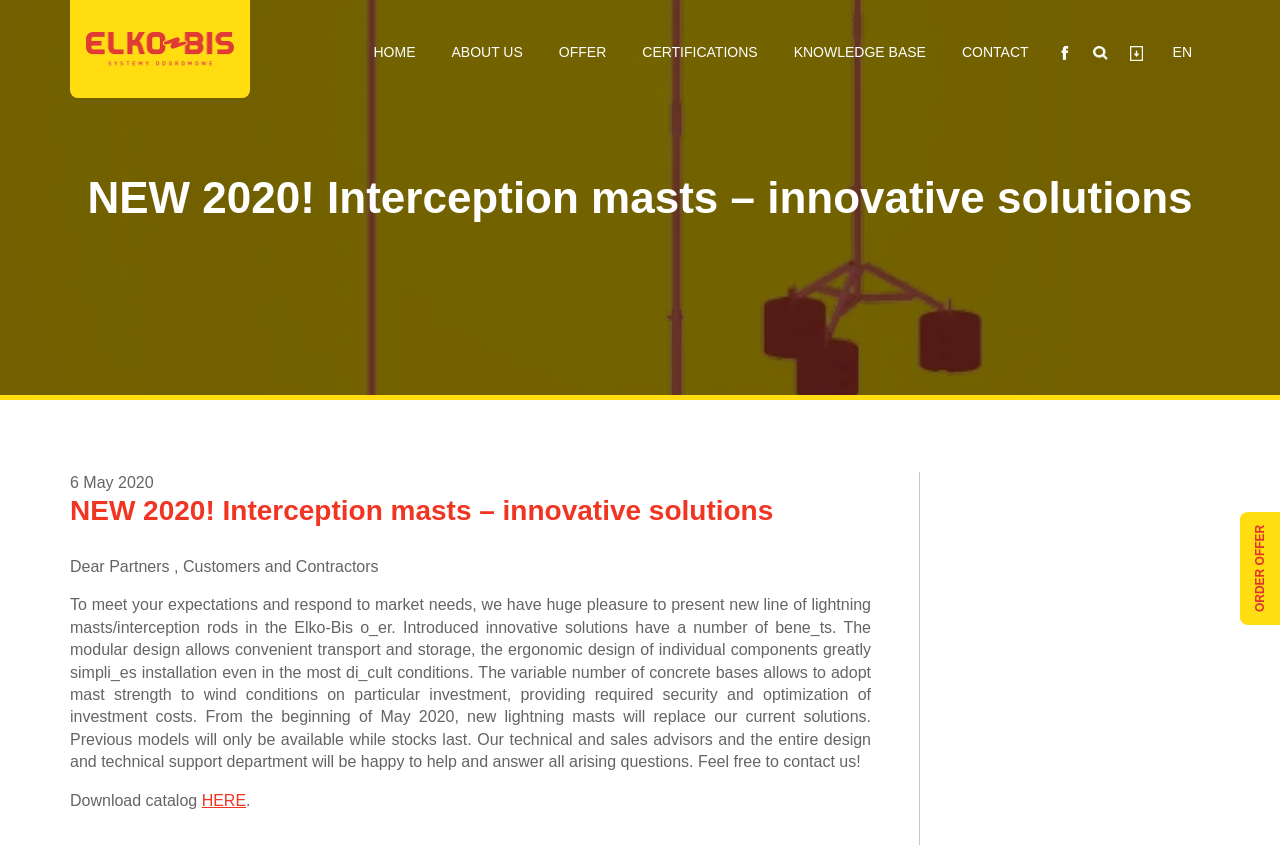How many main categories are there in the offer?
Could you give a comprehensive explanation in response to this question?

The main categories in the offer can be found in the links at the top of the webpage. There are 7 main categories: 'HOME', 'ABOUT US', 'OFFER', 'ELKO-BIS EVERYDAY LIFE', 'CERTIFICATIONS', 'KNOWLEDGE BASE', and 'CONTACT'.